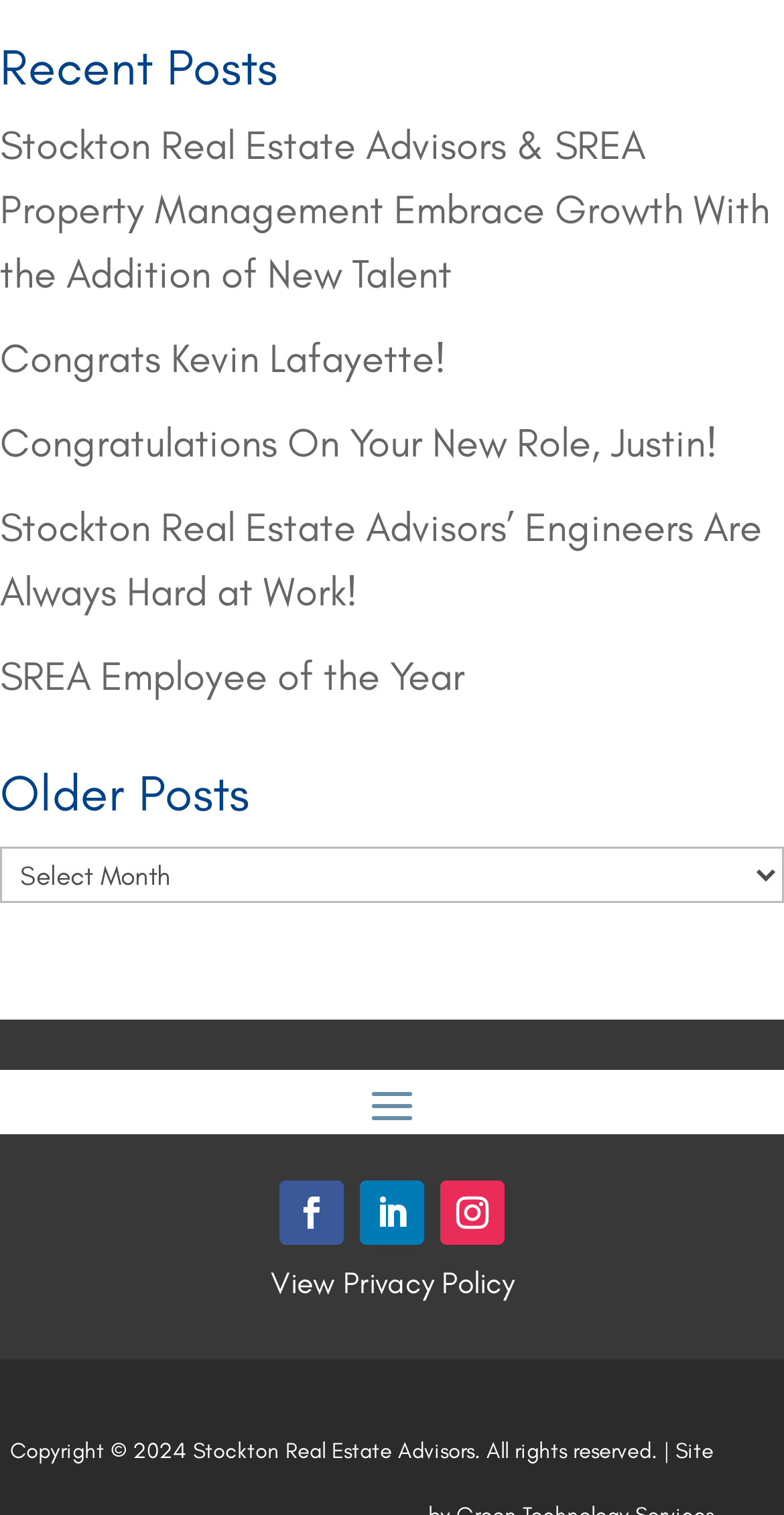Determine the bounding box of the UI component based on this description: "SREA Employee of the Year". The bounding box coordinates should be four float values between 0 and 1, i.e., [left, top, right, bottom].

[0.0, 0.43, 0.592, 0.462]